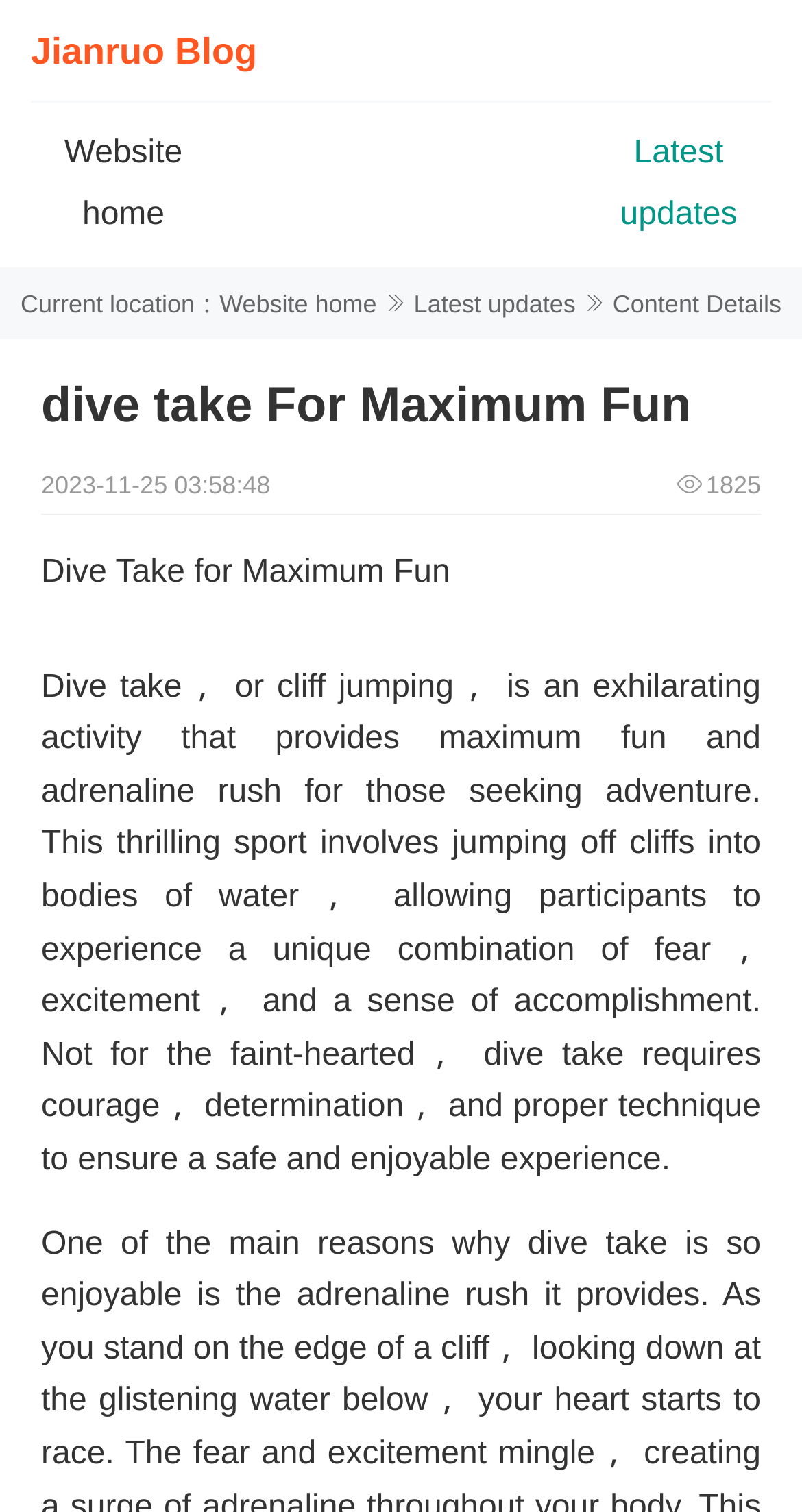Observe the image and answer the following question in detail: How many views does the article have?

I found the number of views by looking at the text '1825' which is located next to the date of the latest update.